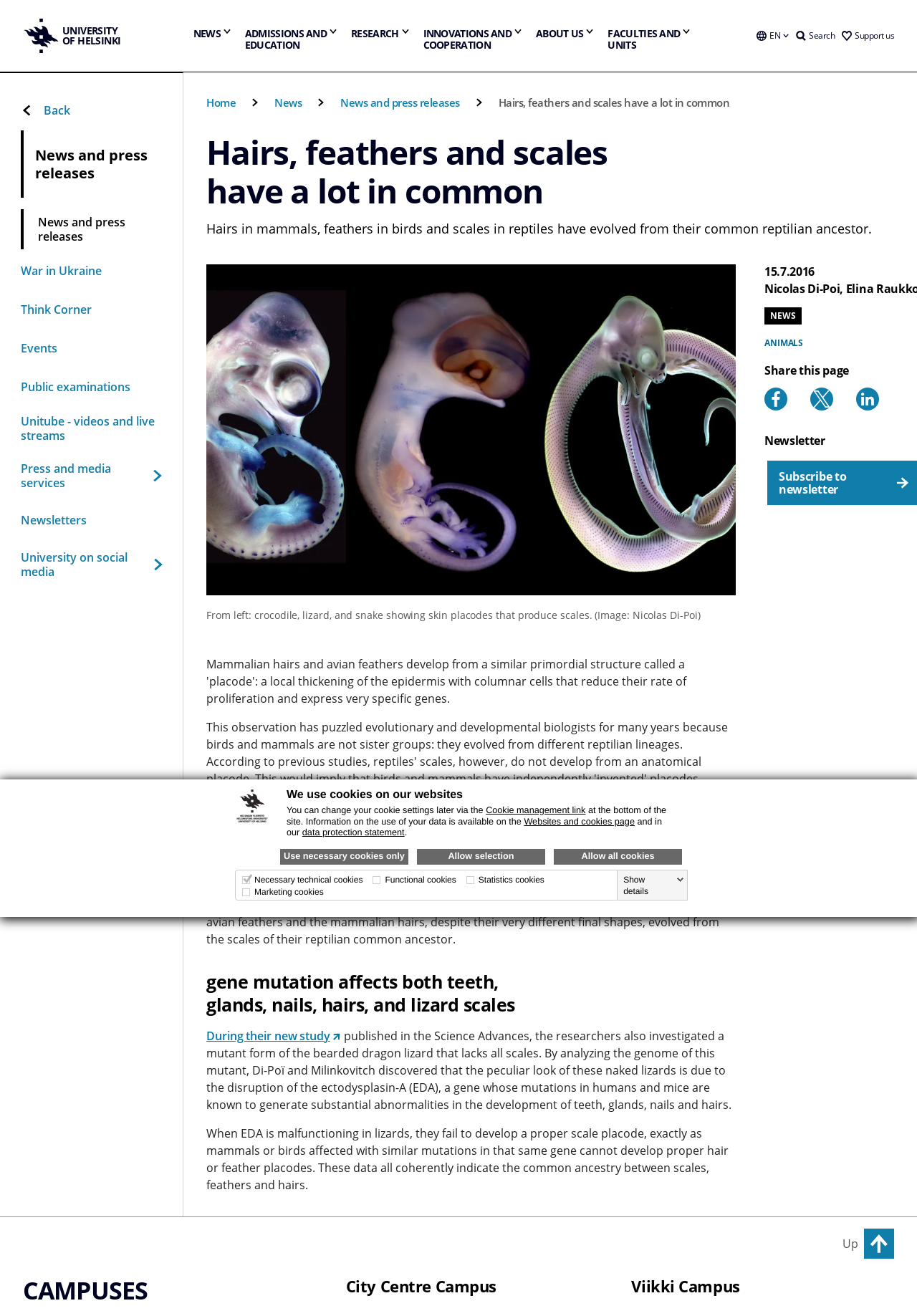Using the format (top-left x, top-left y, bottom-right x, bottom-right y), and given the element description, identify the bounding box coordinates within the screenshot: Websites and cookies page

[0.571, 0.62, 0.692, 0.628]